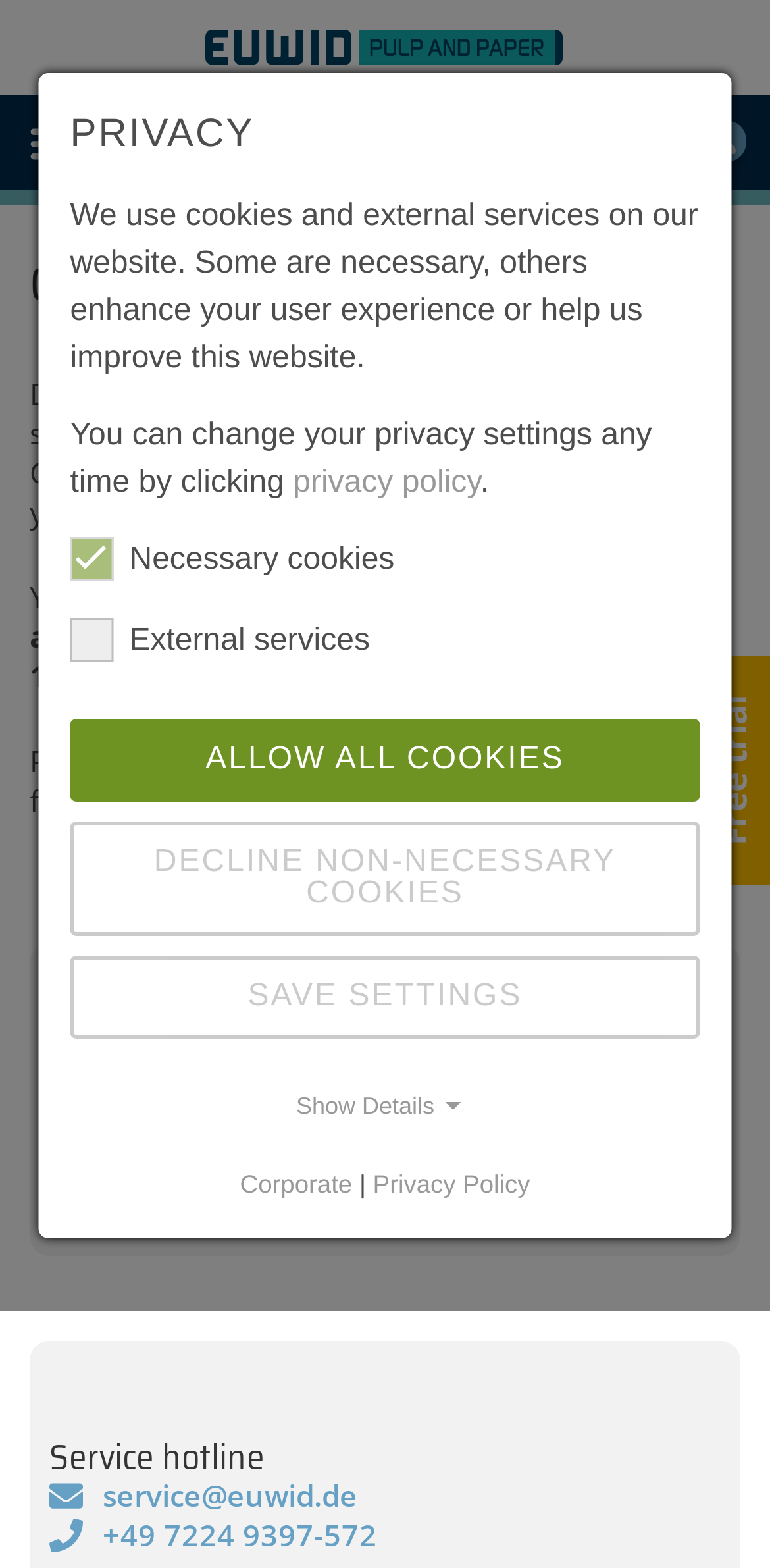Pinpoint the bounding box coordinates for the area that should be clicked to perform the following instruction: "Search for something".

[0.441, 0.072, 0.877, 0.11]